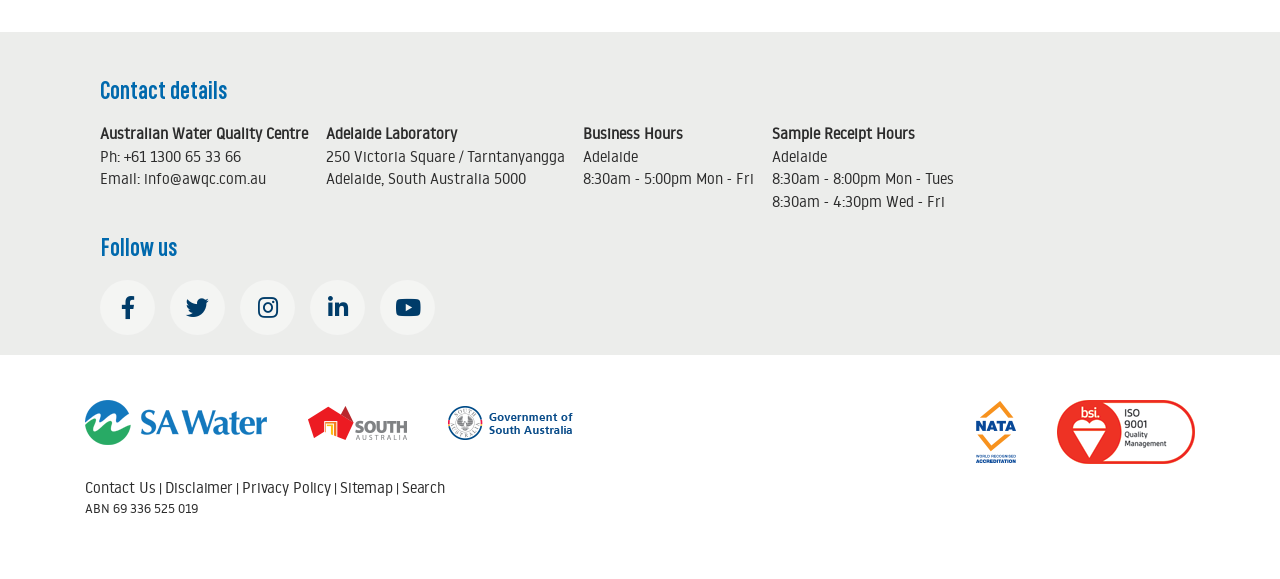Using the provided element description: "title="Go to South Australia page"", determine the bounding box coordinates of the corresponding UI element in the screenshot.

[0.241, 0.712, 0.318, 0.744]